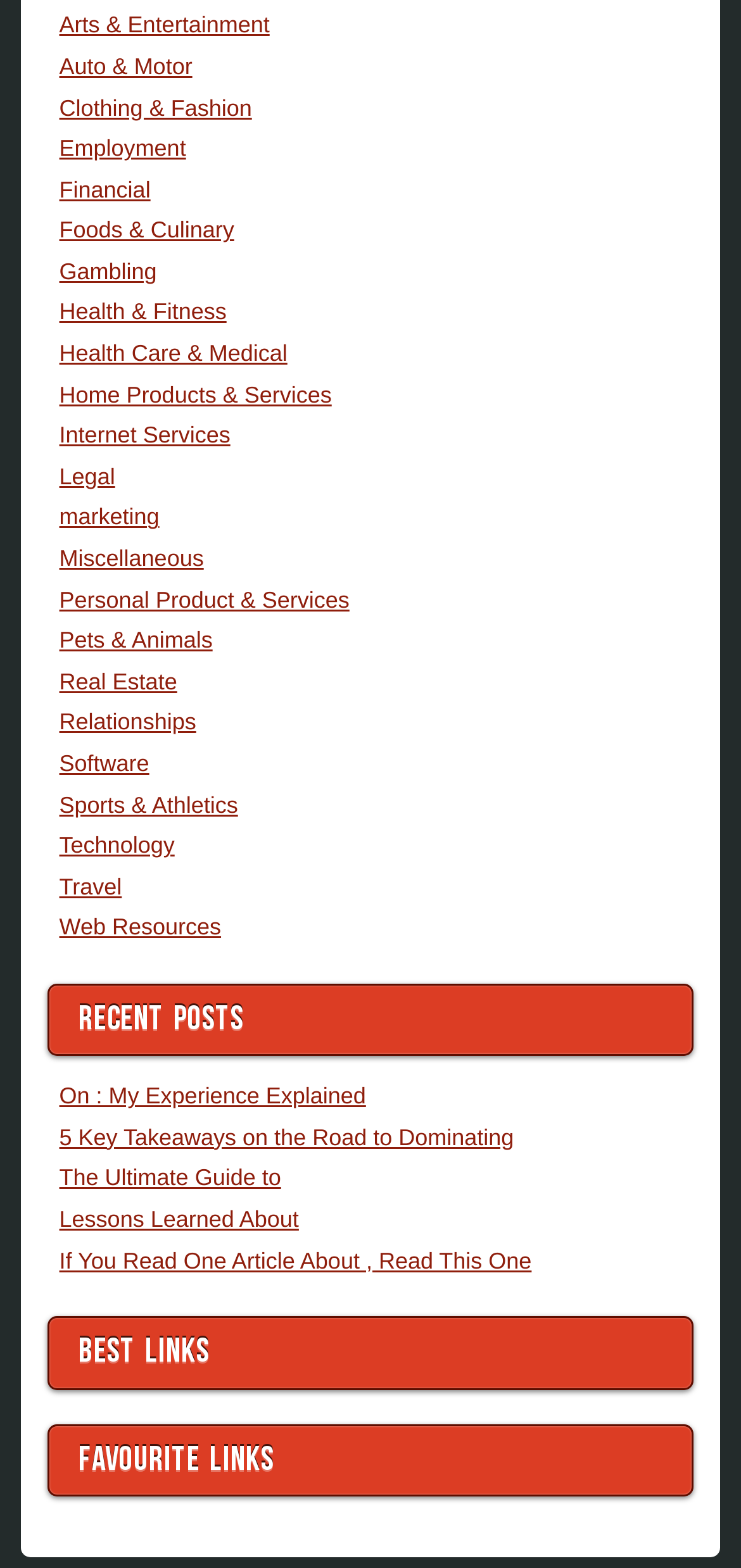Could you please study the image and provide a detailed answer to the question:
What categories are listed on the webpage?

The webpage lists various categories such as Arts & Entertainment, Auto & Motor, Clothing & Fashion, and many more. These categories are listed as links at the top of the webpage.